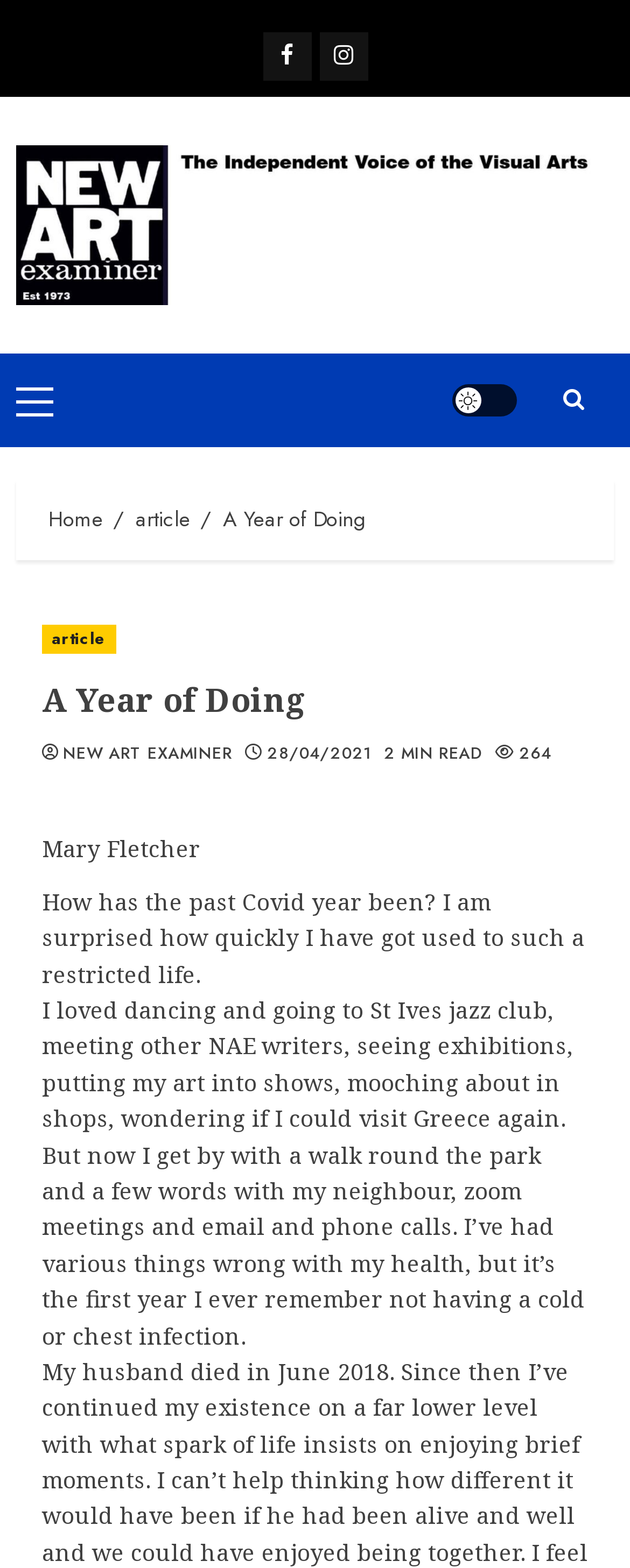Locate and generate the text content of the webpage's heading.

A Year of Doing